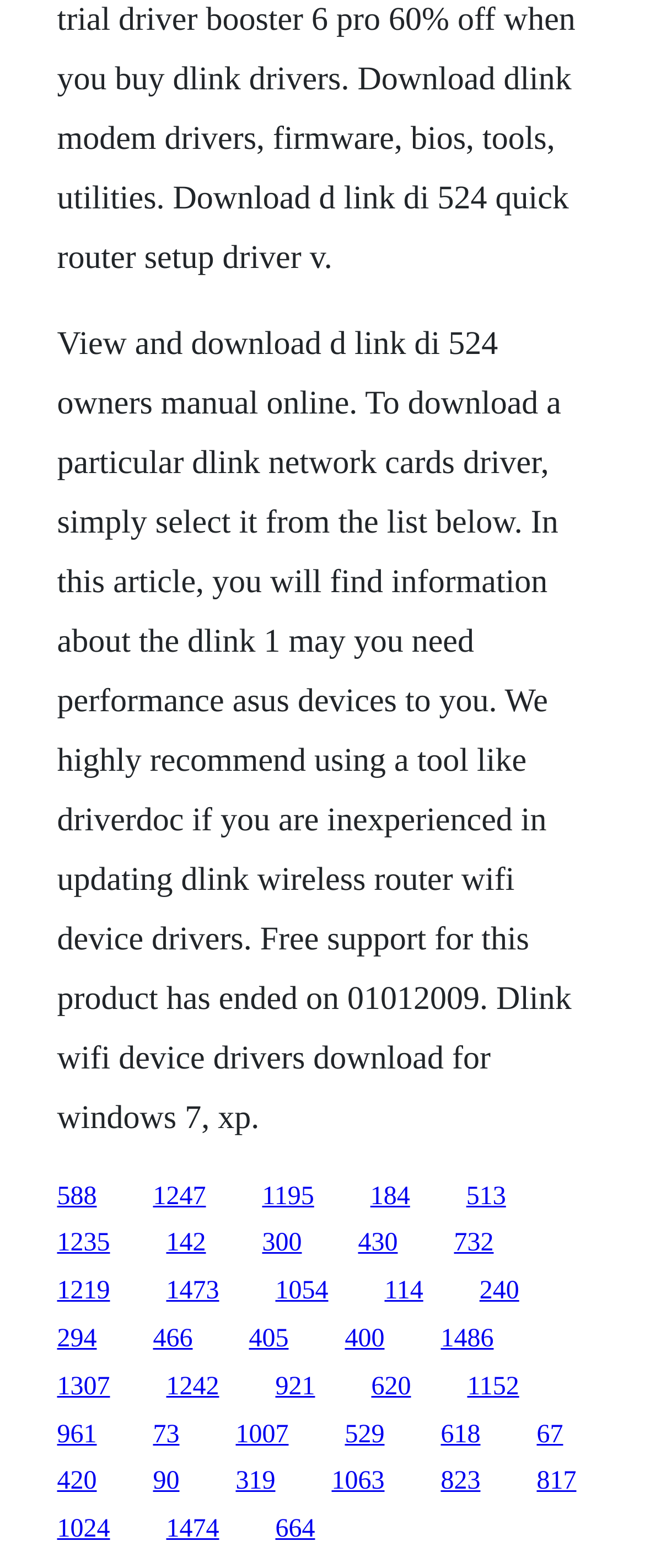Please indicate the bounding box coordinates of the element's region to be clicked to achieve the instruction: "Download D-Link DI-524 owners manual". Provide the coordinates as four float numbers between 0 and 1, i.e., [left, top, right, bottom].

[0.088, 0.207, 0.886, 0.724]